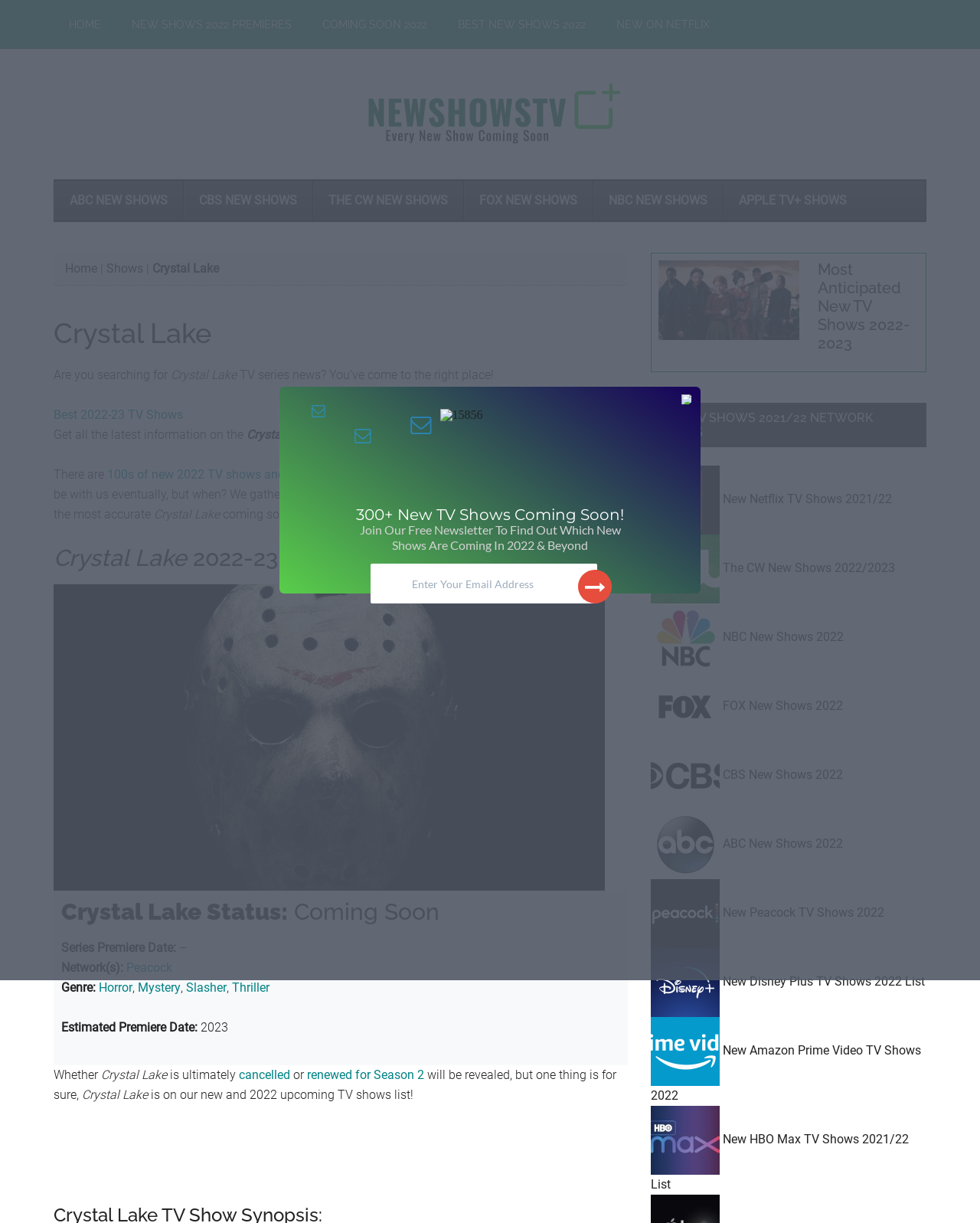What are the genres of Crystal Lake?
Answer the question with a single word or phrase by looking at the picture.

Horror, Mystery, Slasher, Thriller